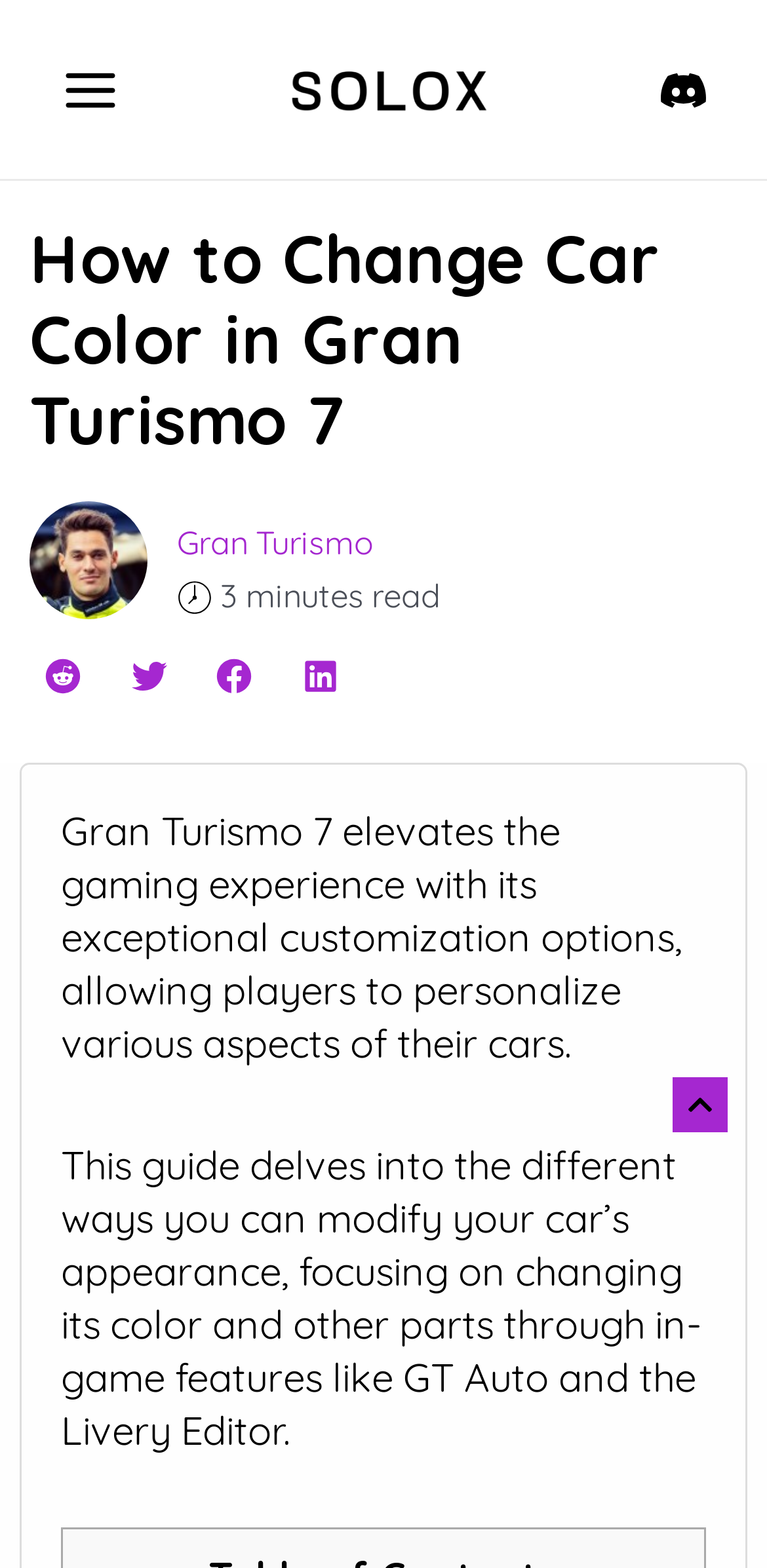Give a succinct answer to this question in a single word or phrase: 
What is the name of the author?

Alessio Lorandi